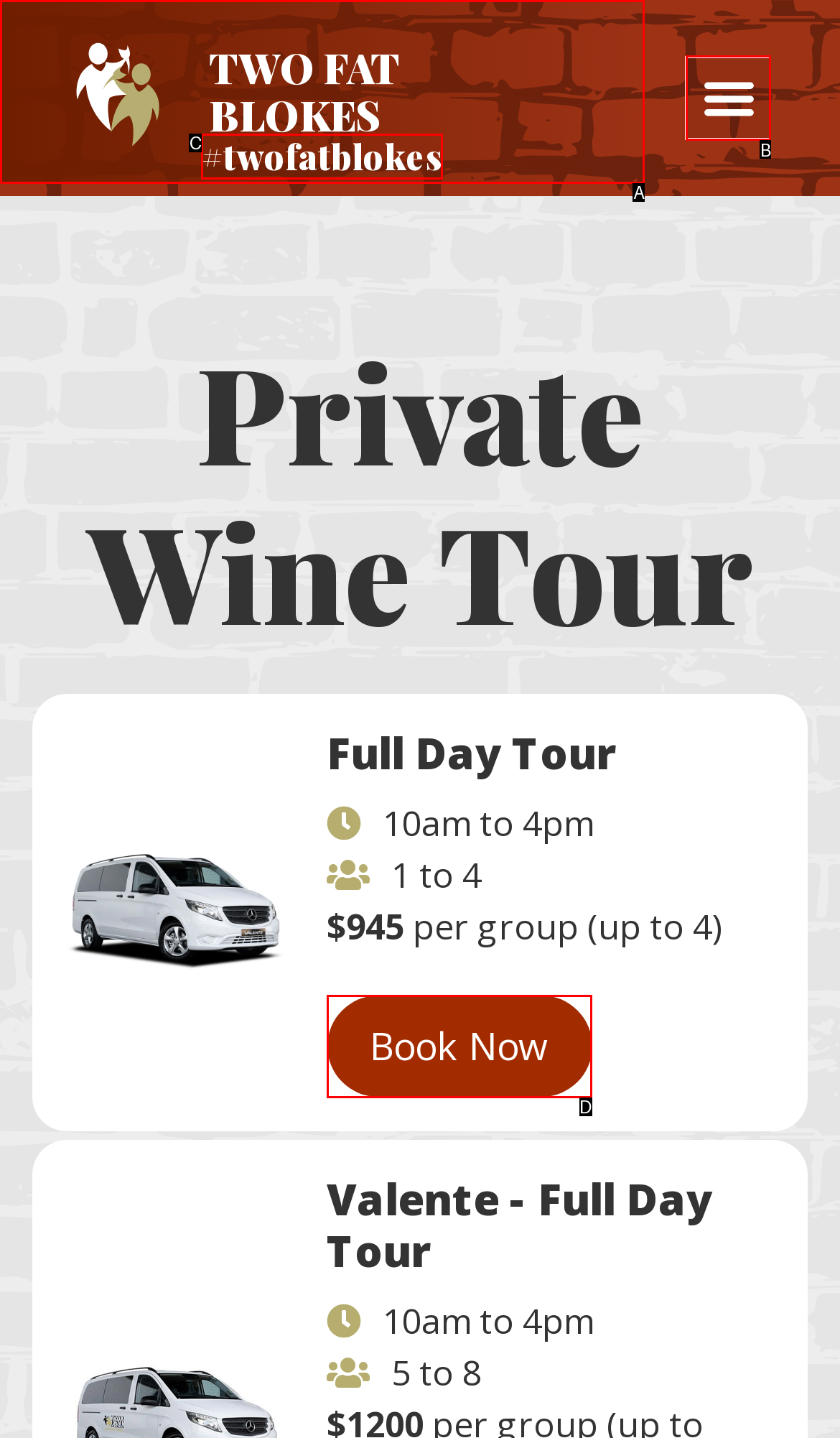Identify the HTML element that matches the description: Book Now. Provide the letter of the correct option from the choices.

D